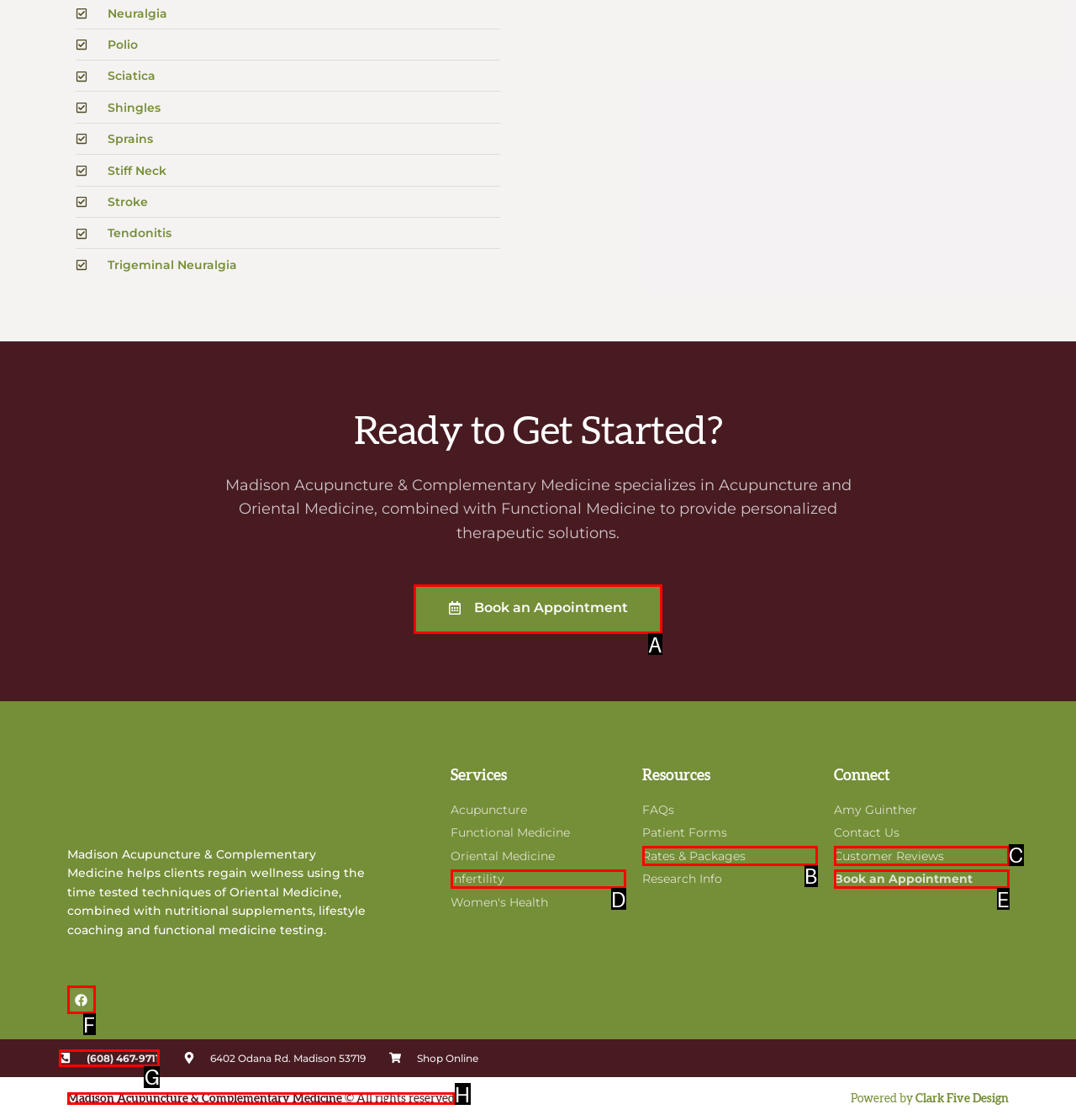Find the appropriate UI element to complete the task: Book an appointment. Indicate your choice by providing the letter of the element.

A